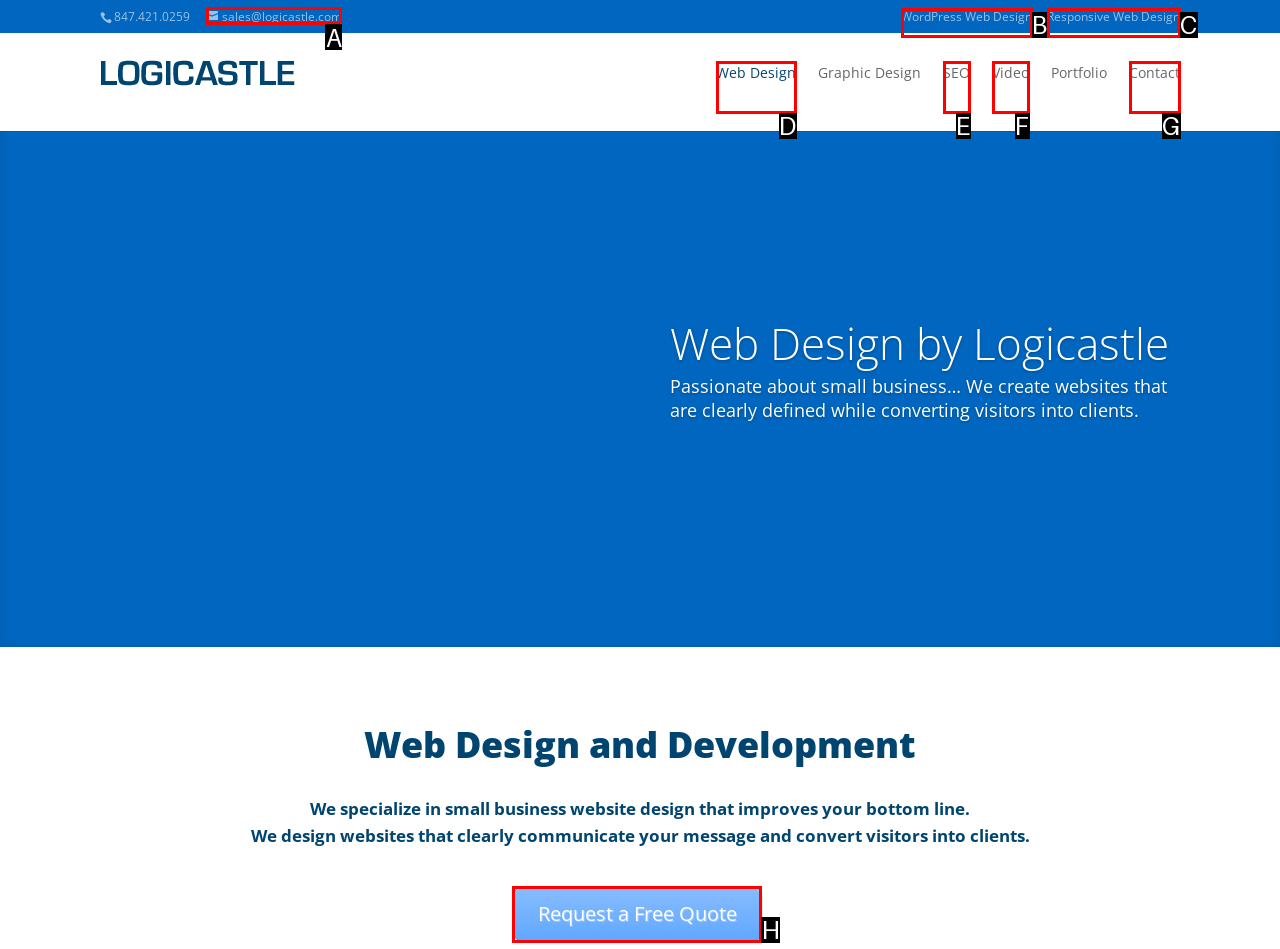Point out the HTML element I should click to achieve the following: Read more about Diana Remeikytė Reply with the letter of the selected element.

None